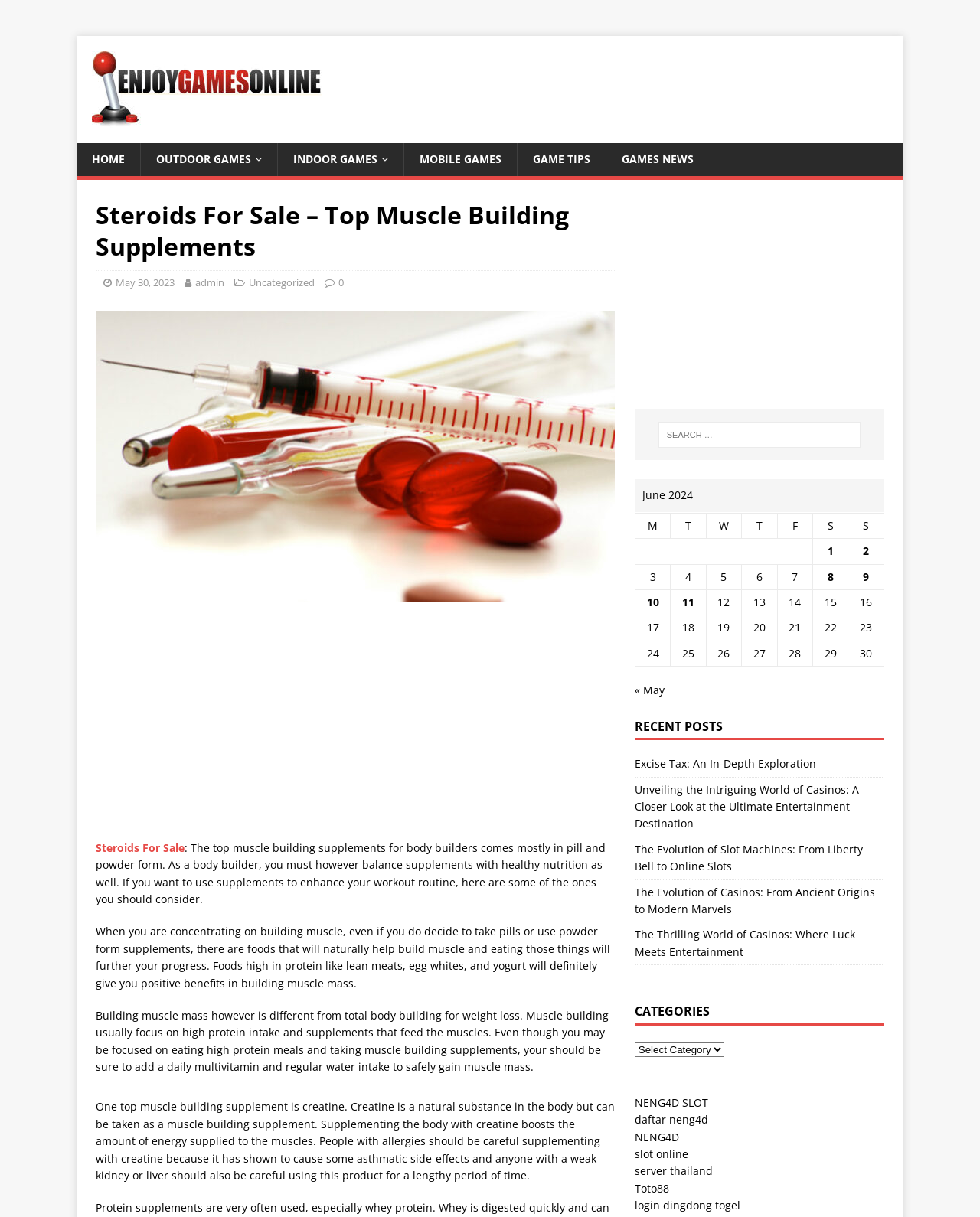Locate the bounding box coordinates of the area that needs to be clicked to fulfill the following instruction: "View the advertisement". The coordinates should be in the format of four float numbers between 0 and 1, namely [left, top, right, bottom].

[0.098, 0.507, 0.627, 0.684]